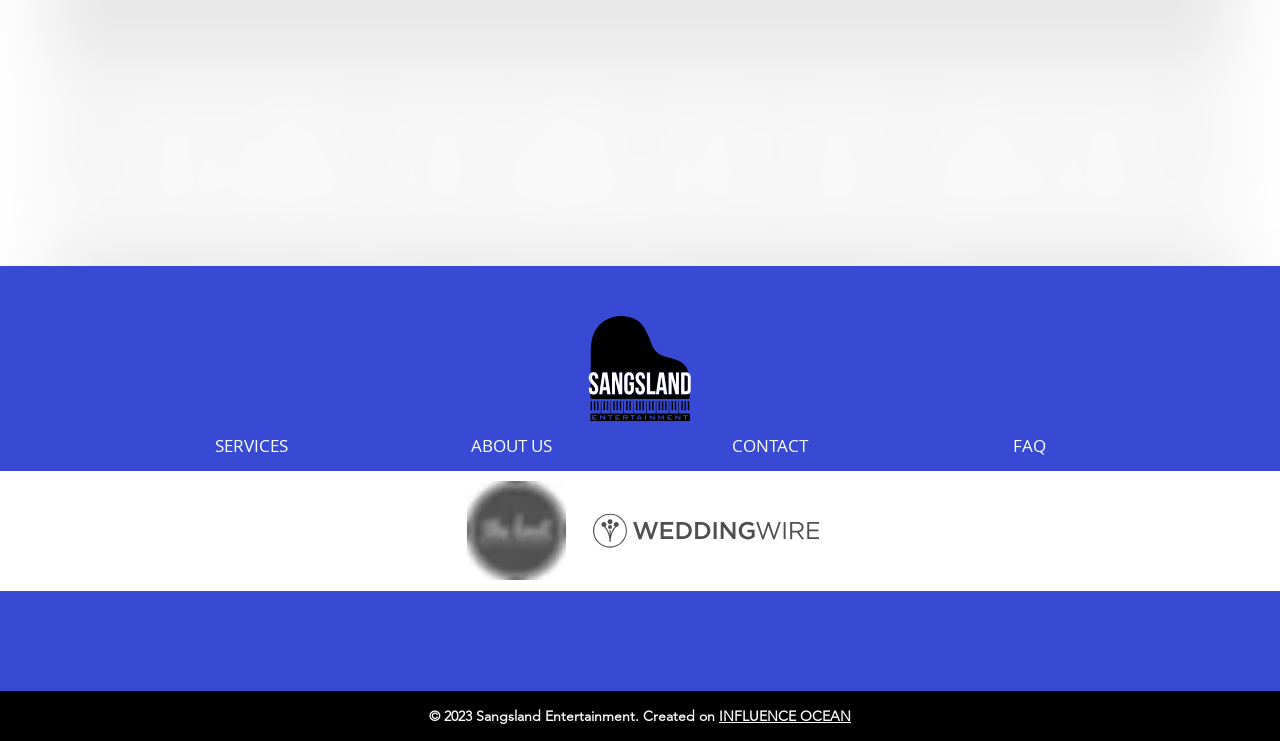What is the name of the wedding network linked?
Look at the image and answer the question with a single word or phrase.

The Knot Wedding Network